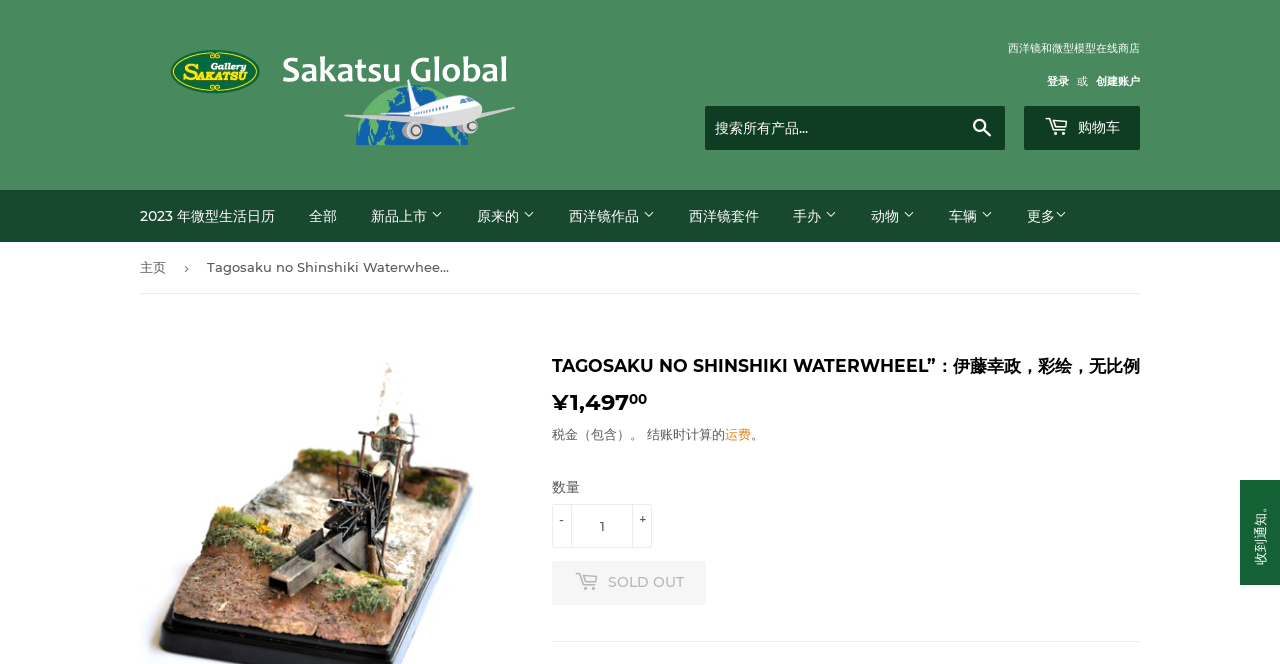Predict the bounding box coordinates for the UI element described as: "Fiber and Fabric Materials". The coordinates should be four float numbers between 0 and 1, presented as [left, top, right, bottom].

[0.486, 0.877, 0.791, 0.941]